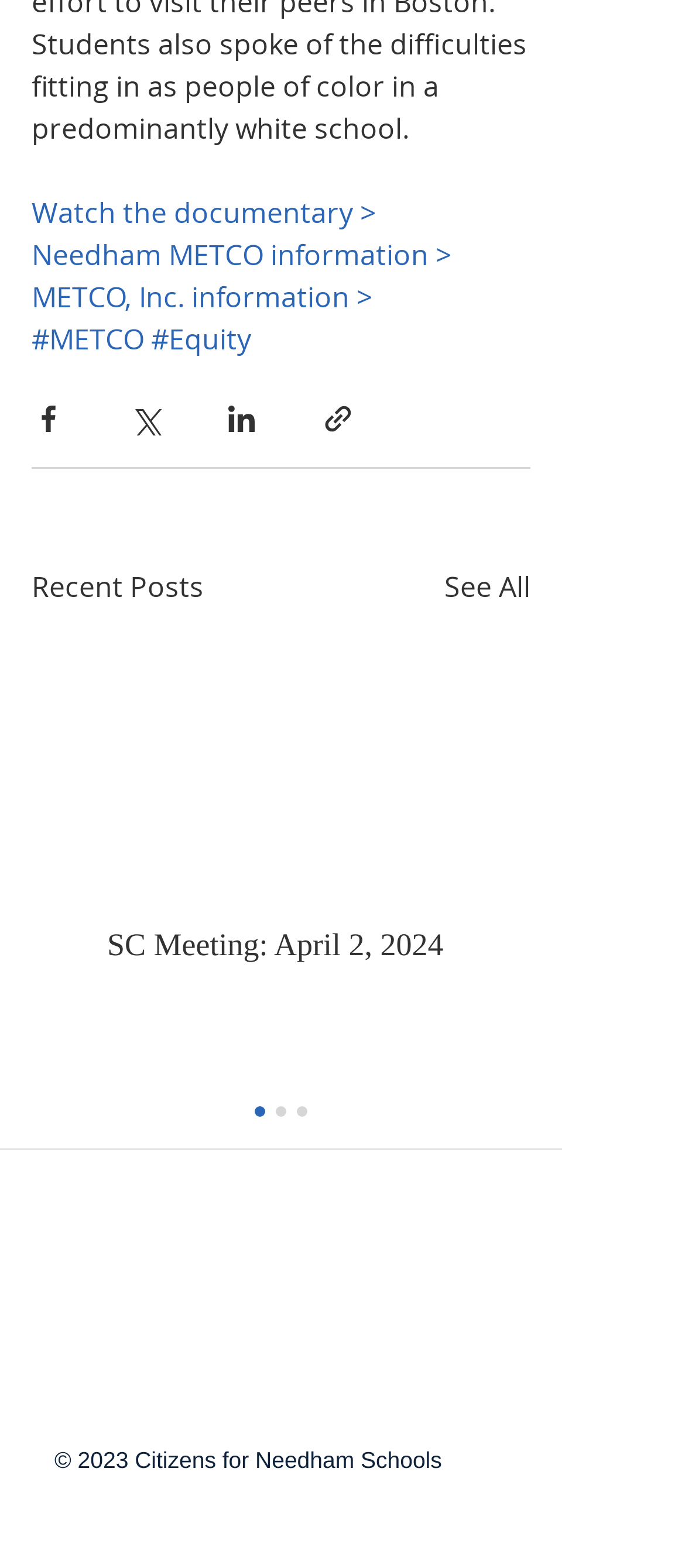How many buttons are there to share content?
Carefully examine the image and provide a detailed answer to the question.

I counted the number of button elements with the text 'Share via ...', which includes Facebook, Twitter, LinkedIn, and link, so there are 4 buttons to share content.